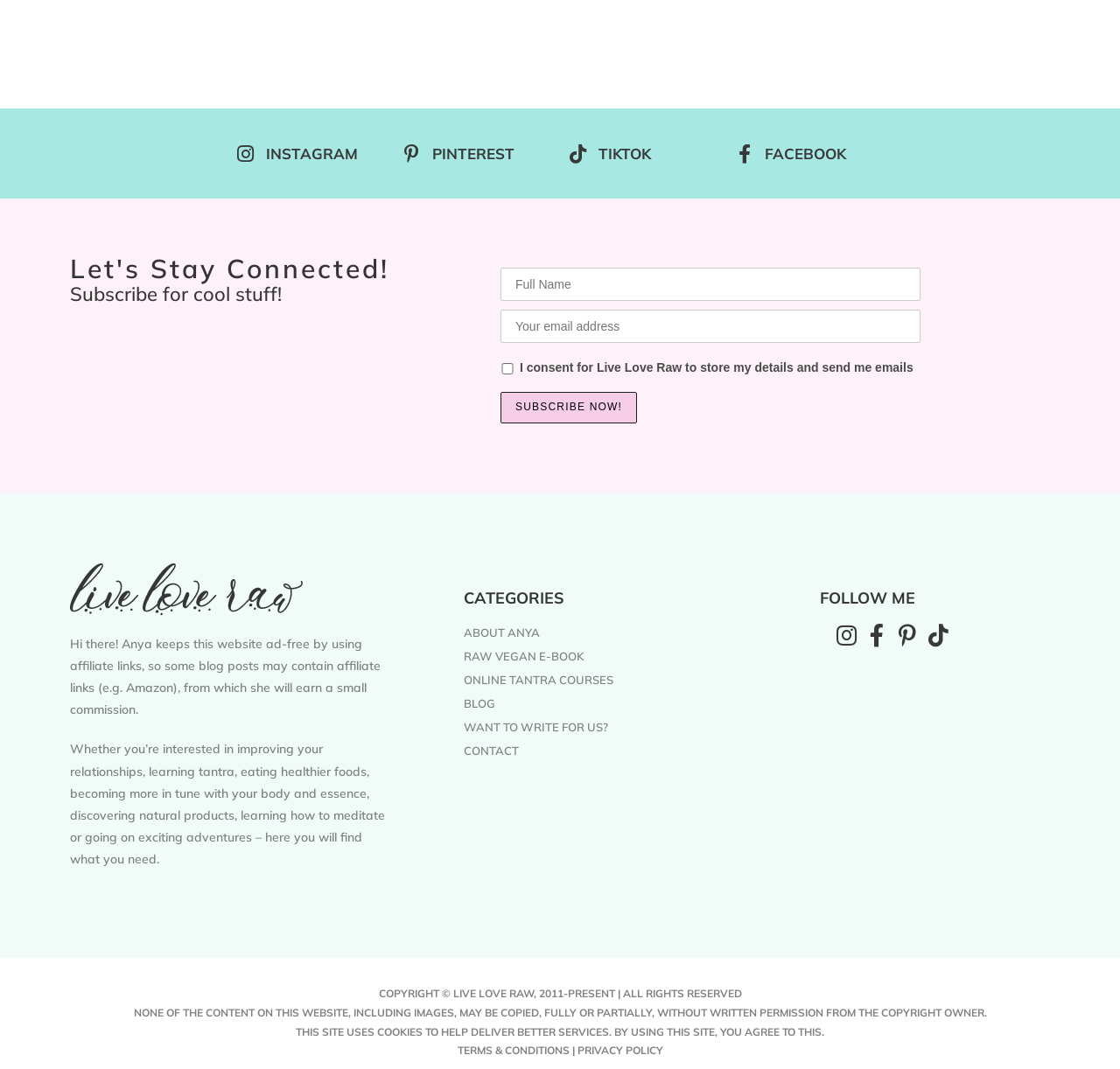Can you pinpoint the bounding box coordinates for the clickable element required for this instruction: "Follow me on Instagram"? The coordinates should be four float numbers between 0 and 1, i.e., [left, top, right, bottom].

[0.237, 0.135, 0.32, 0.152]